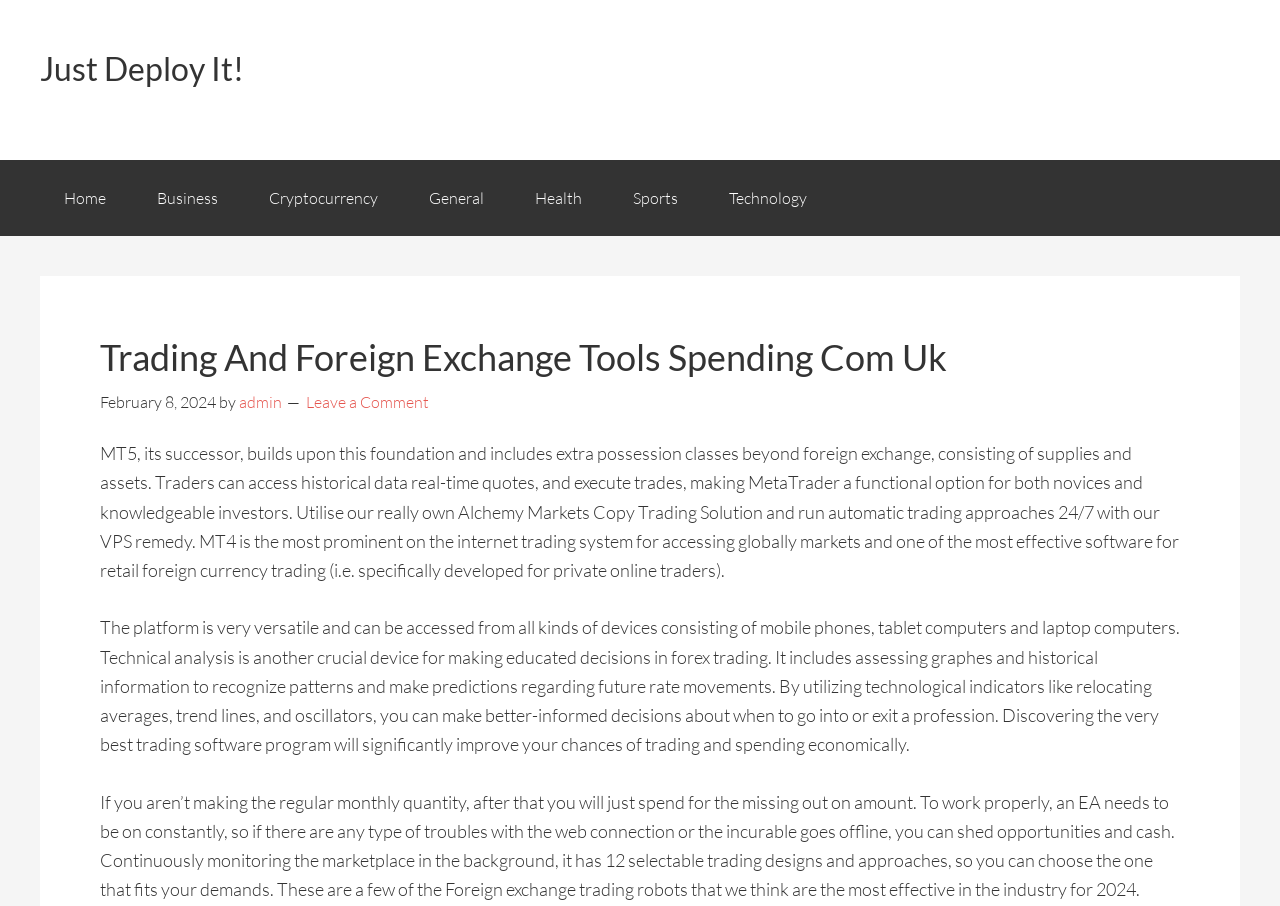Please determine the bounding box coordinates of the area that needs to be clicked to complete this task: 'Click on Business'. The coordinates must be four float numbers between 0 and 1, formatted as [left, top, right, bottom].

[0.104, 0.177, 0.189, 0.26]